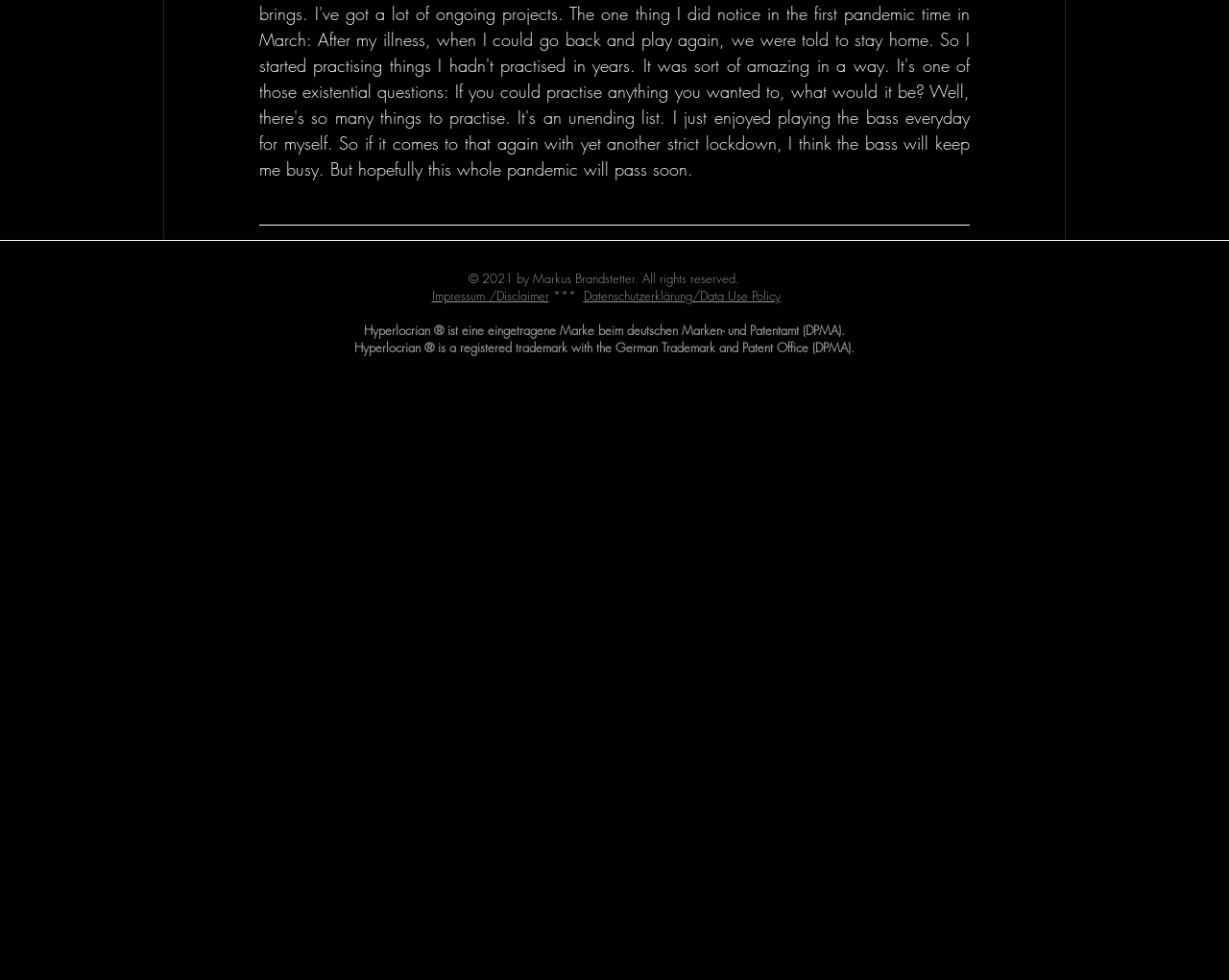Can you specify the bounding box coordinates for the region that should be clicked to fulfill this instruction: "Visit John Goldsby's official website".

[0.435, 0.272, 0.523, 0.295]